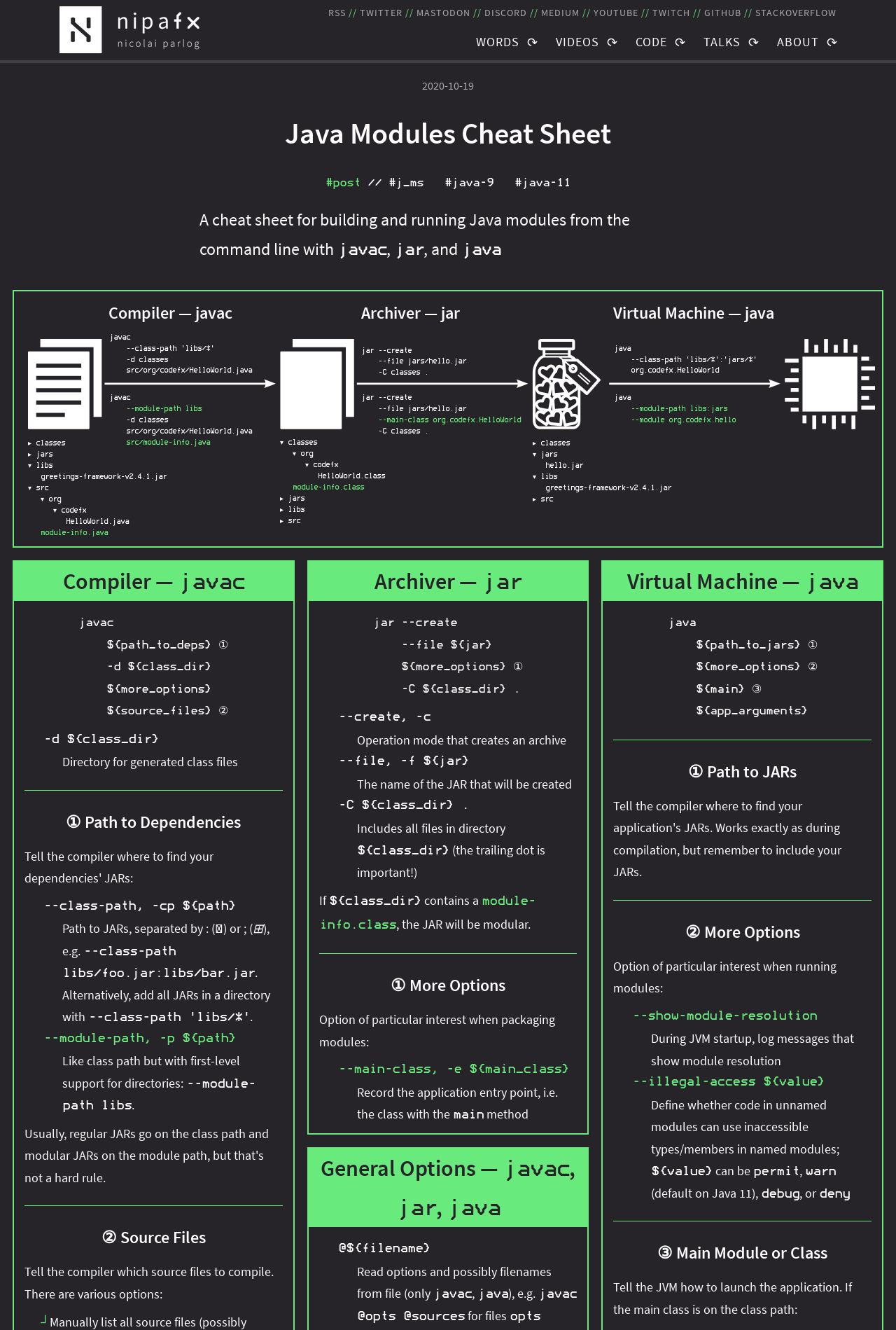How many tags are listed on the webpage?
From the screenshot, provide a brief answer in one word or phrase.

More than 50